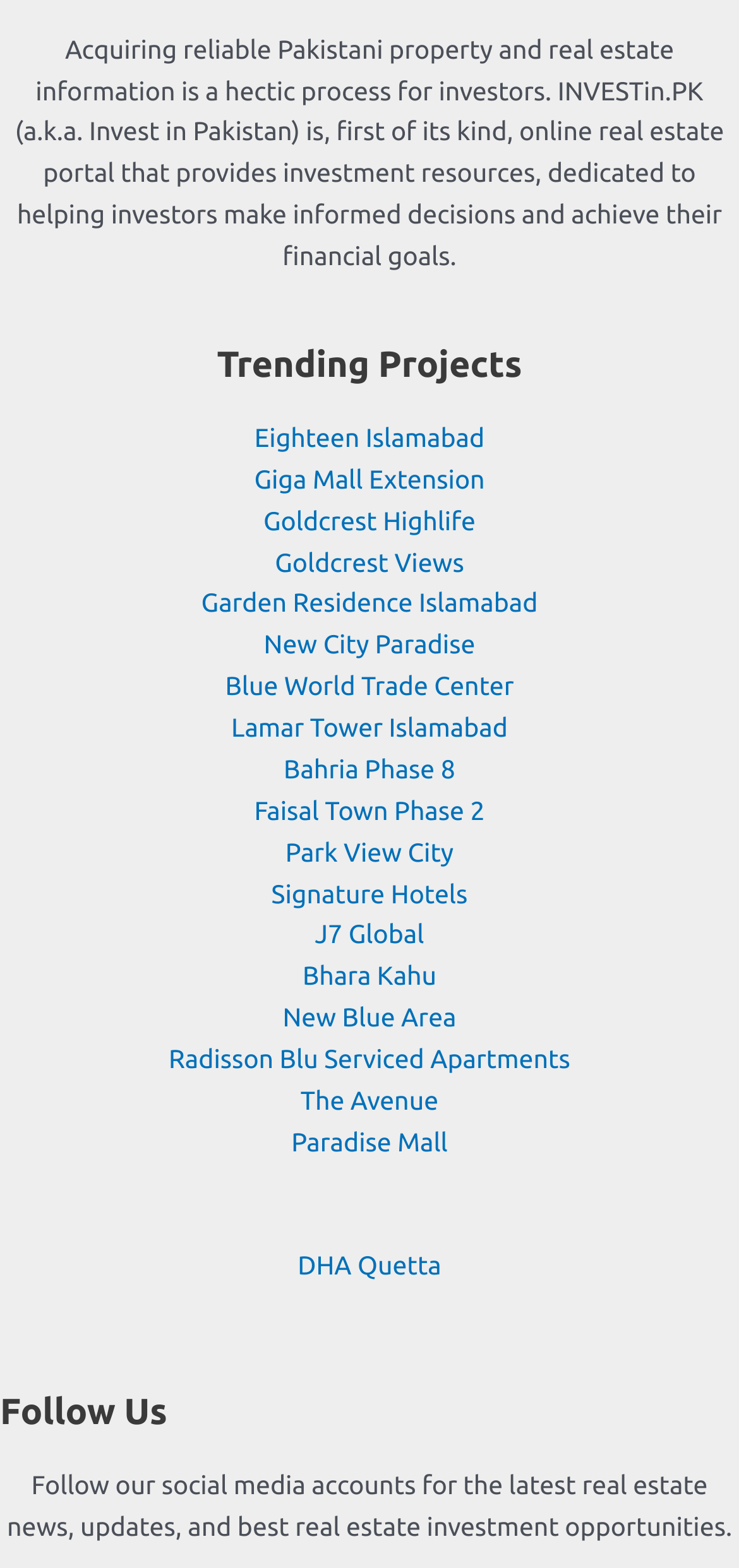Using the image as a reference, answer the following question in as much detail as possible:
How many trending projects are listed?

By examining the links under the 'Trending Projects' heading, I can count a total of 18 projects listed, including Eighteen Islamabad, Giga Mall Extension, and others.